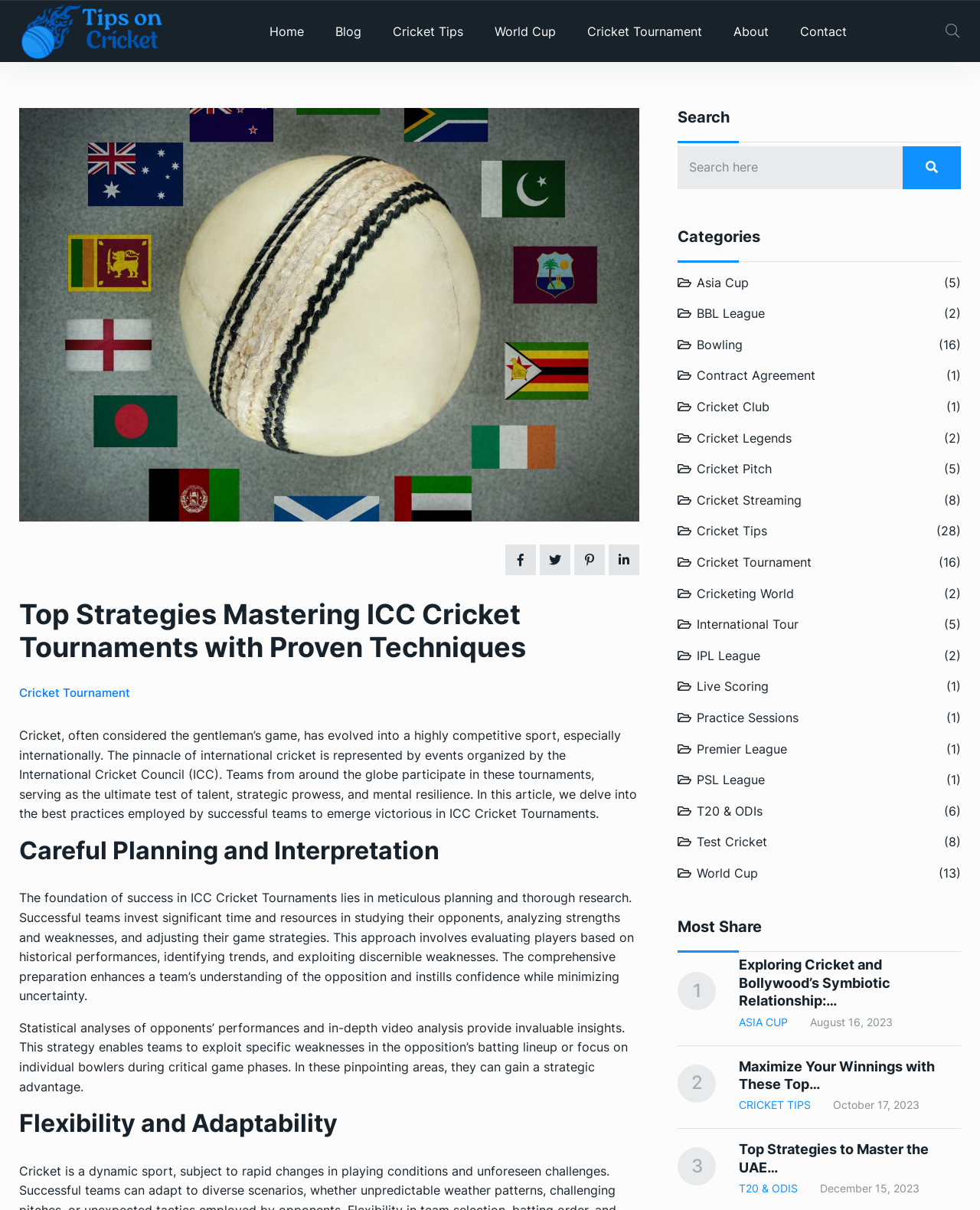Can you give a comprehensive explanation to the question given the content of the image?
What is the purpose of the search box?

The search box is located in the top right corner of the webpage, and it is likely that users can input keywords or phrases to search for specific content within the website, such as articles or tips related to cricket.